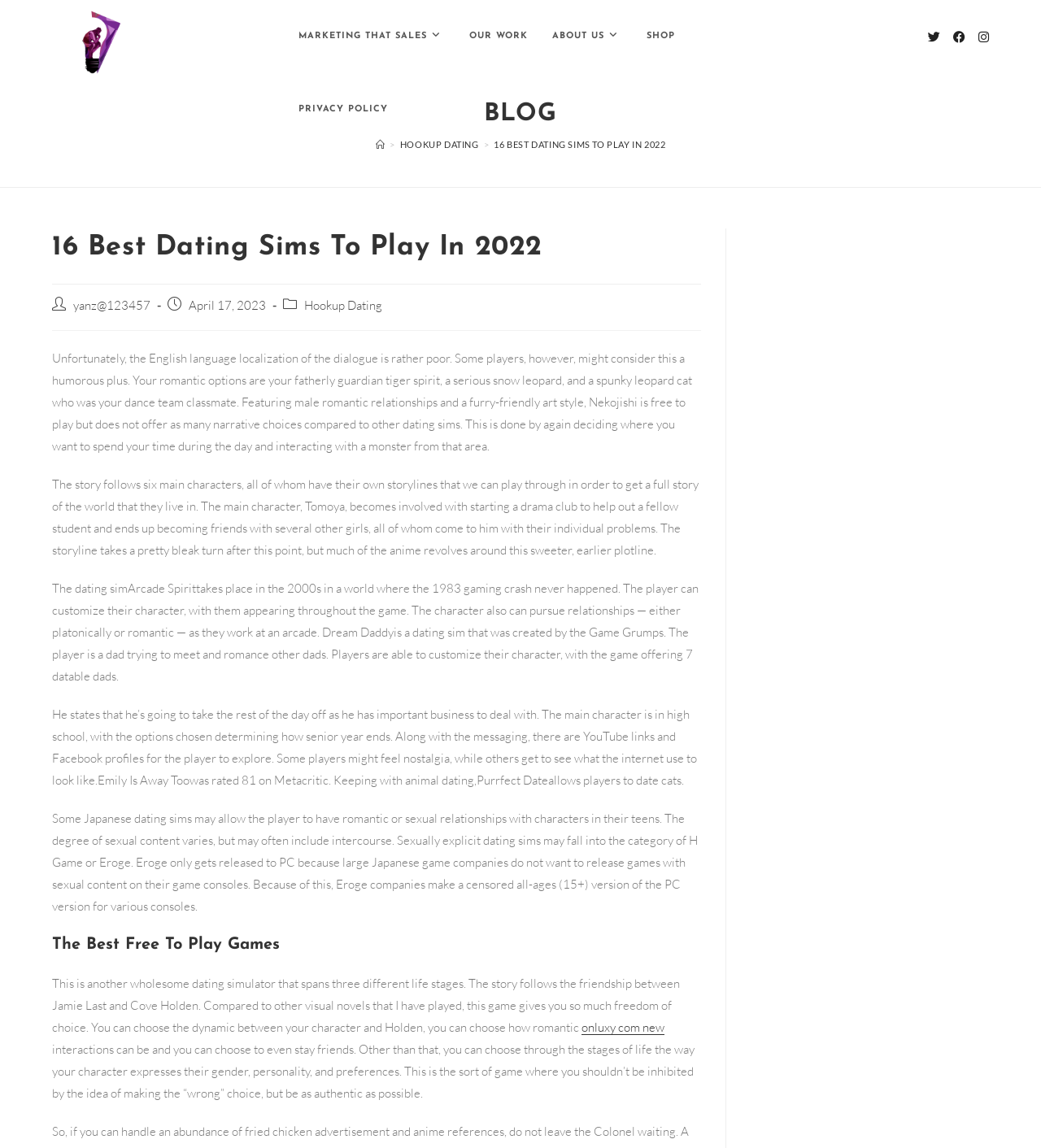Review the image closely and give a comprehensive answer to the question: What is the name of the game that spans three different life stages?

Based on the text, the game that spans three different life stages is about the friendship between Jamie Last and Cove Holden, and it gives players a lot of freedom of choice in terms of character development and relationships.